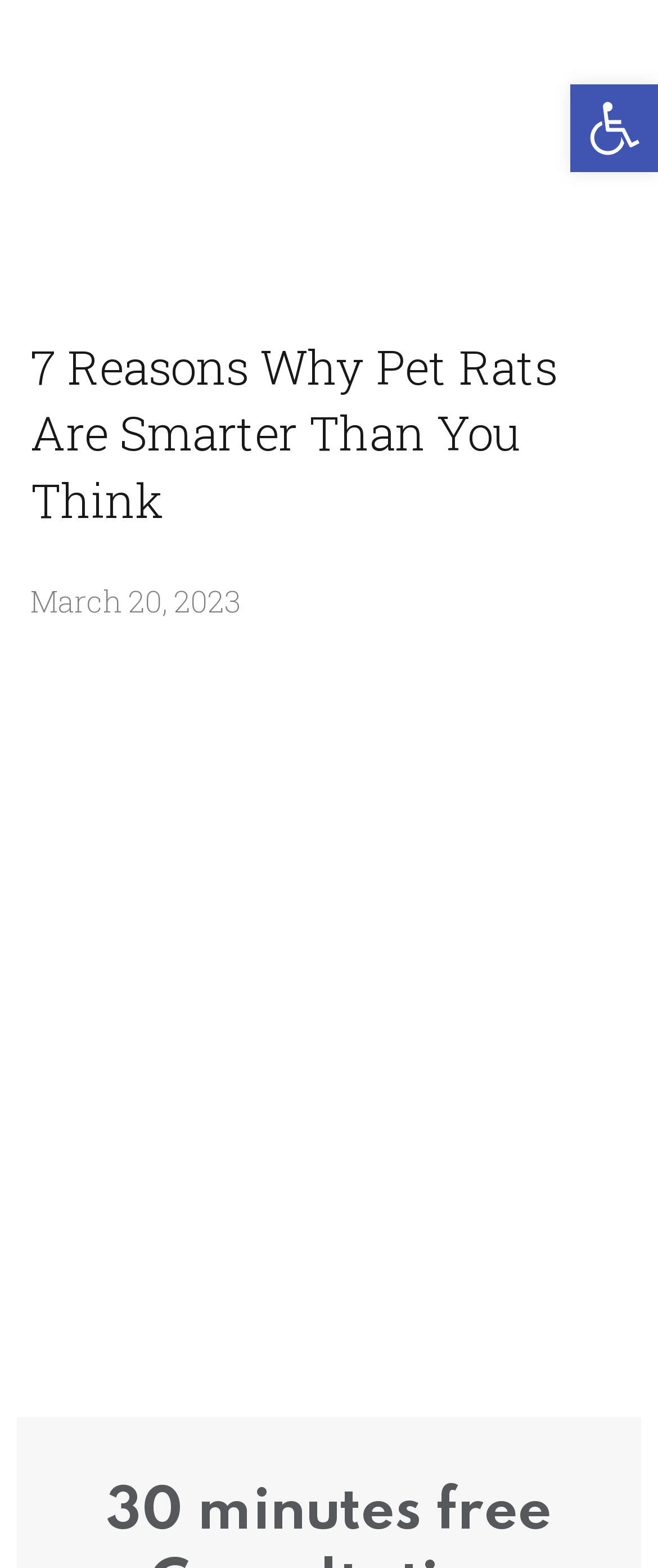Determine the bounding box coordinates of the clickable region to carry out the instruction: "Click on sign up".

[0.576, 0.033, 0.727, 0.052]